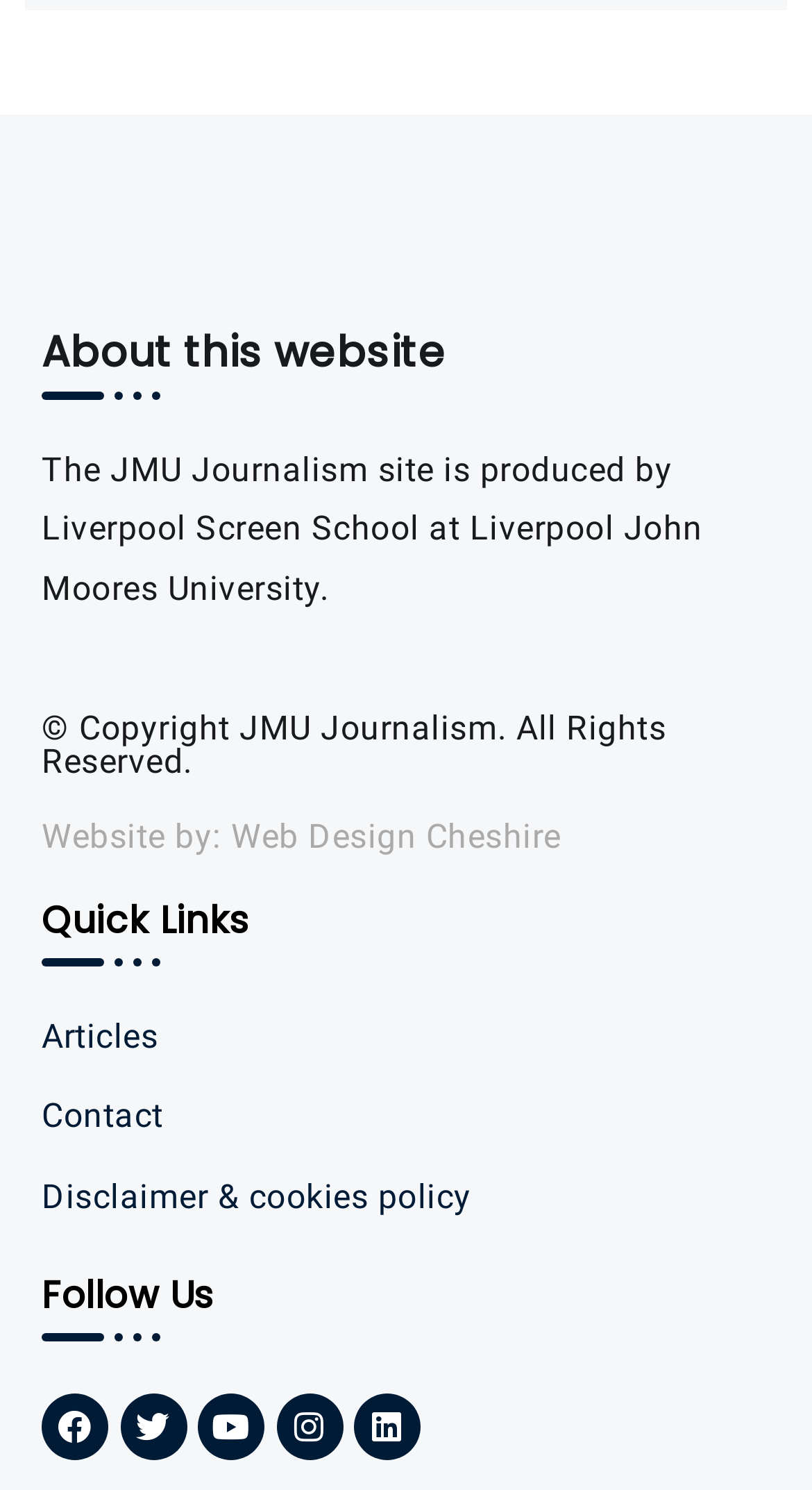Specify the bounding box coordinates of the element's area that should be clicked to execute the given instruction: "Contact JMU Journalism". The coordinates should be four float numbers between 0 and 1, i.e., [left, top, right, bottom].

[0.051, 0.73, 0.949, 0.771]